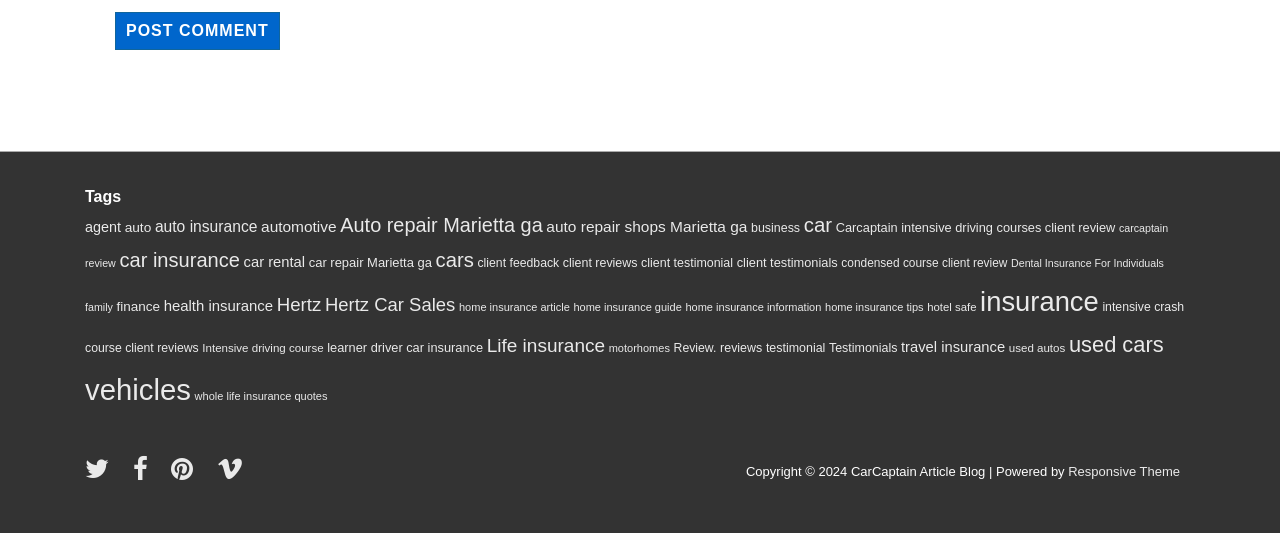Please specify the bounding box coordinates of the clickable section necessary to execute the following command: "Click the 'Post Comment' button".

[0.09, 0.022, 0.218, 0.093]